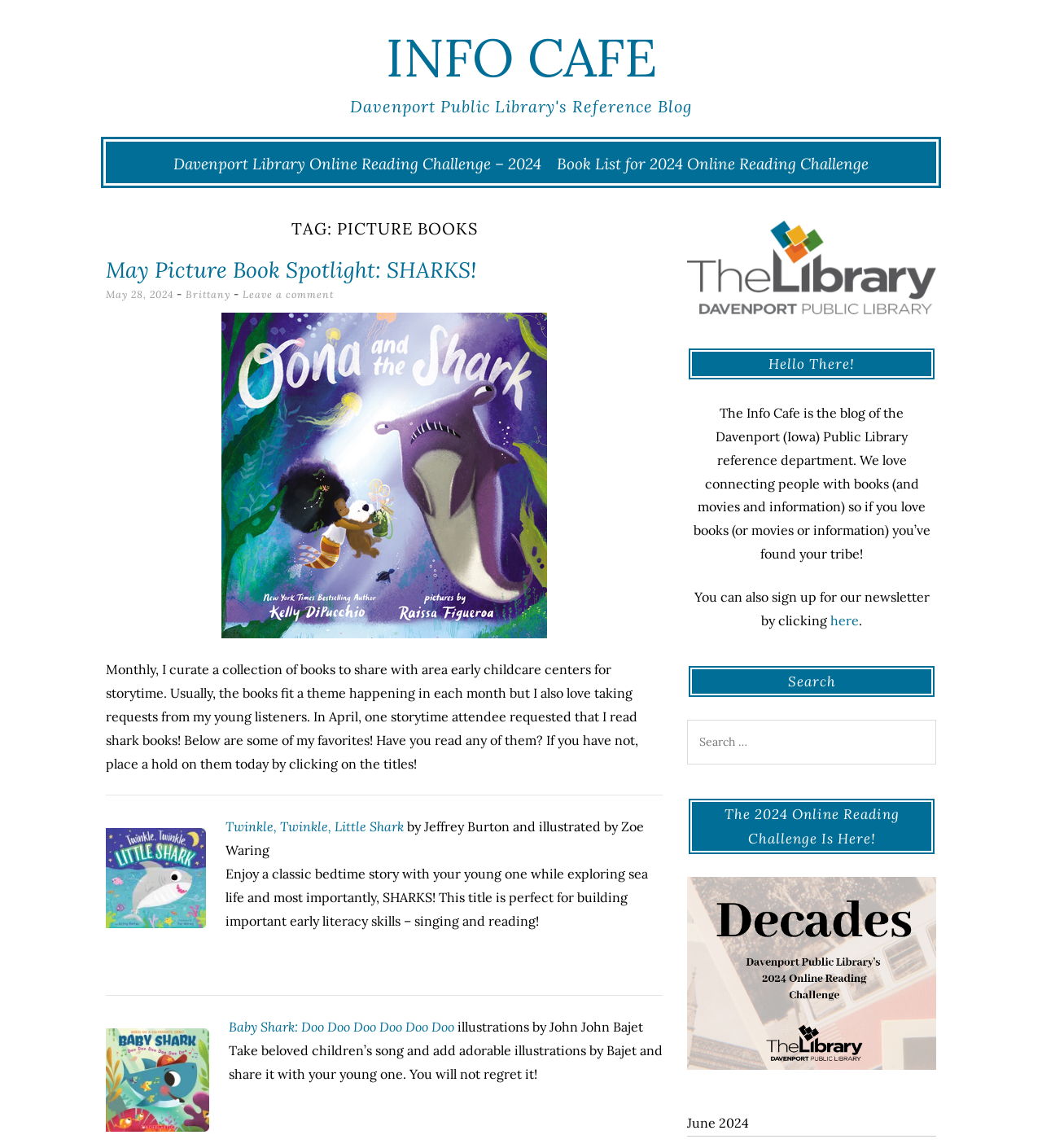Determine the bounding box coordinates of the element that should be clicked to execute the following command: "Click on the 'INFO CAFE' link".

[0.338, 0.01, 0.662, 0.082]